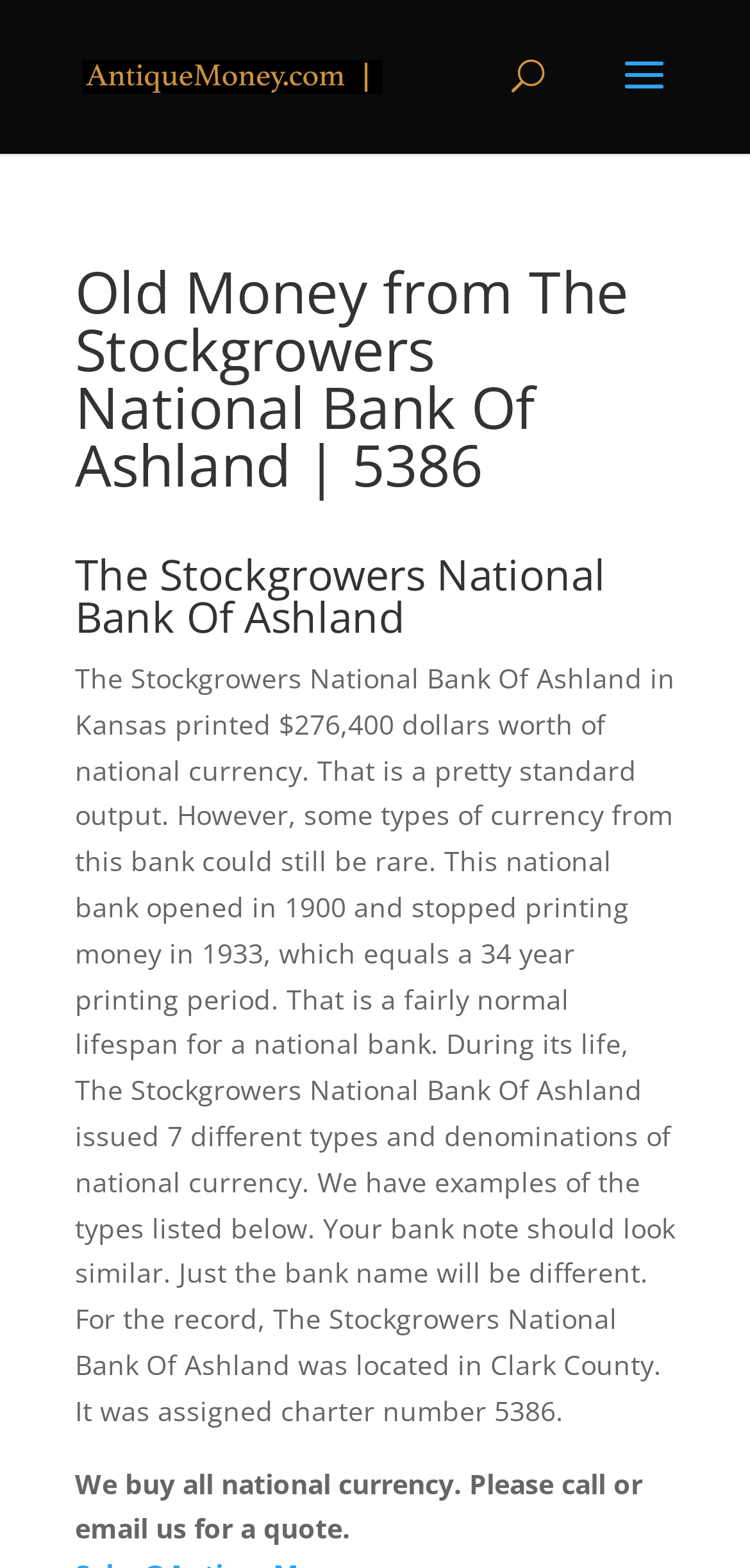In which county was the bank located? Please answer the question using a single word or phrase based on the image.

Clark County